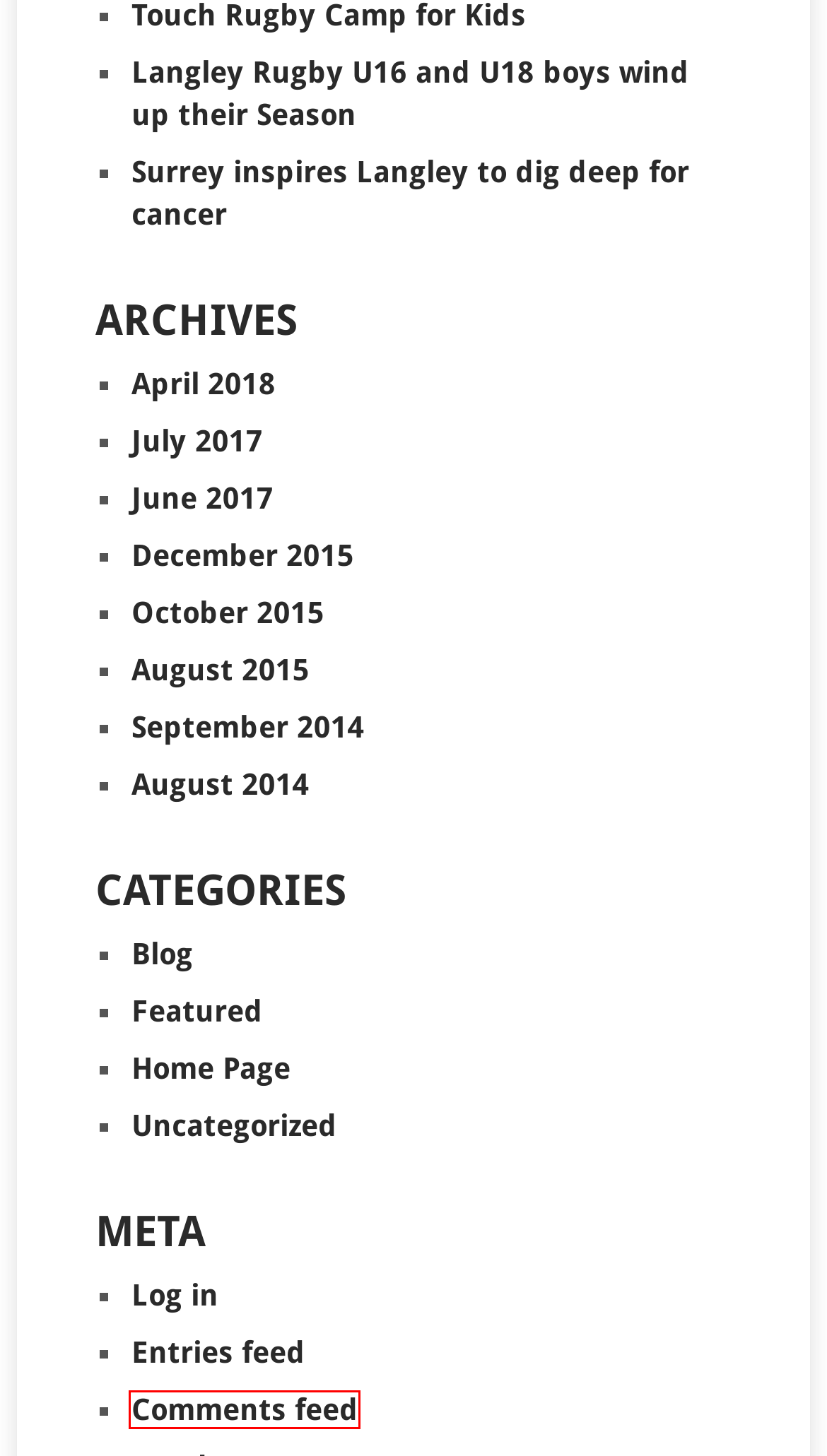You’re provided with a screenshot of a webpage that has a red bounding box around an element. Choose the best matching webpage description for the new page after clicking the element in the red box. The options are:
A. August | 2015 | Langley Rugby Club
B. Blog | Langley Rugby Club
C. October | 2015 | Langley Rugby Club
D. Featured | Langley Rugby Club
E. August | 2014 | Langley Rugby Club
F. April | 2018 | Langley Rugby Club
G. December | 2015 | Langley Rugby Club
H. Comments for Langley Rugby Club

H